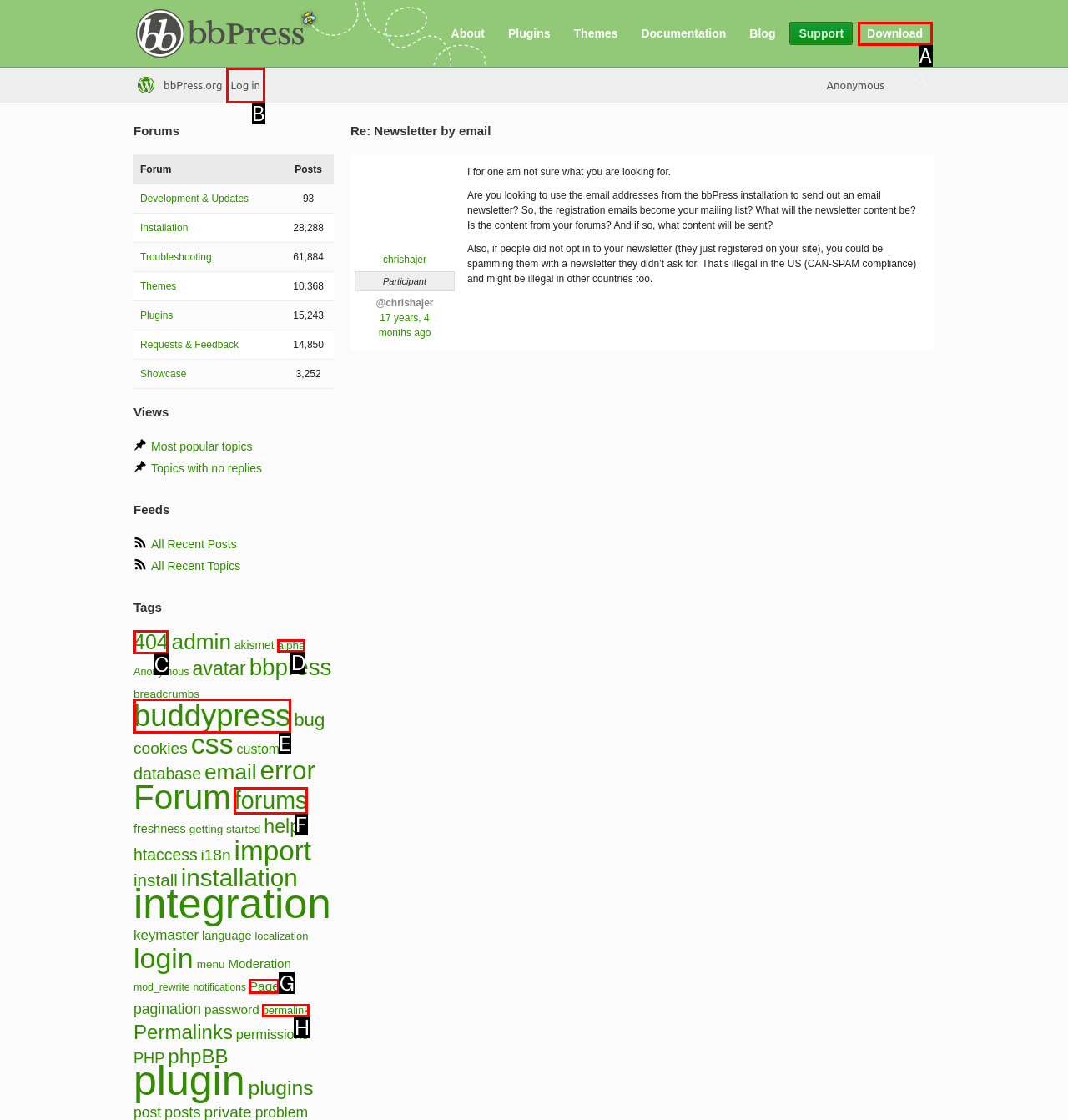Using the given description: name="email" placeholder="Insert your email ...*", identify the HTML element that corresponds best. Answer with the letter of the correct option from the available choices.

None